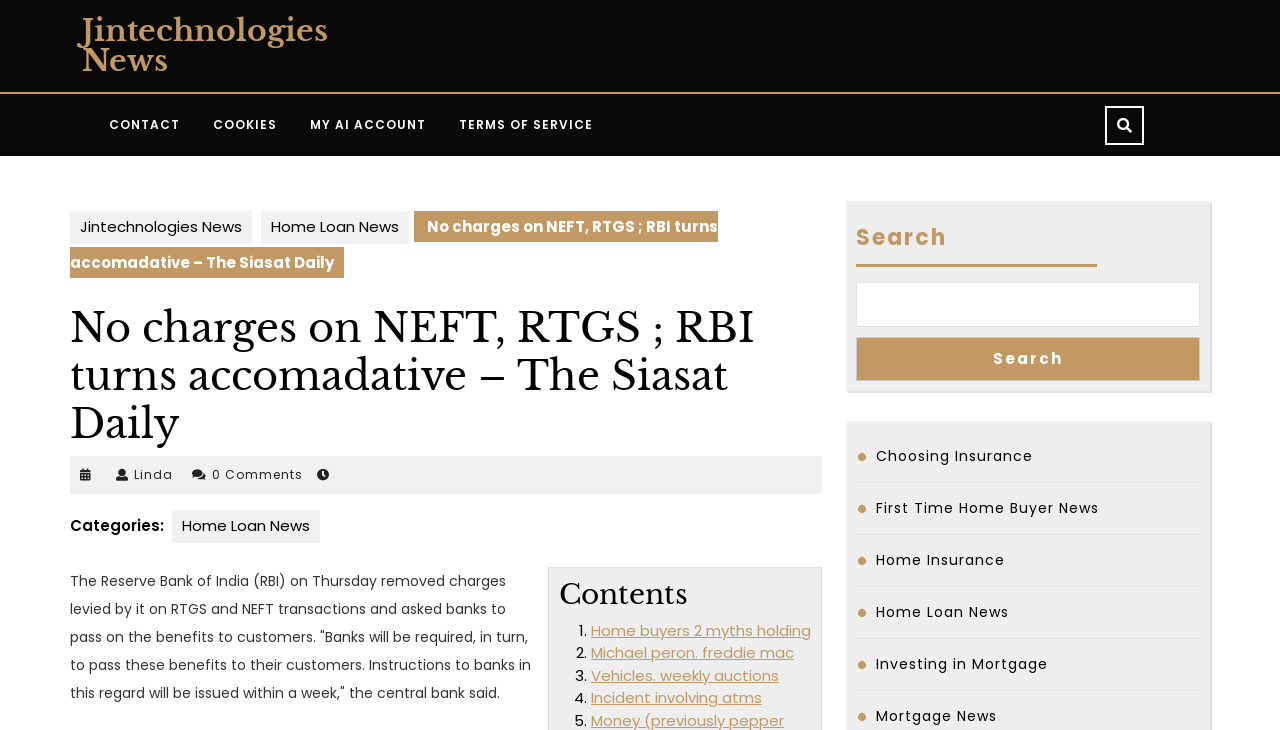Can you identify the bounding box coordinates of the clickable region needed to carry out this instruction: 'Search for something'? The coordinates should be four float numbers within the range of 0 to 1, stated as [left, top, right, bottom].

[0.669, 0.387, 0.938, 0.448]